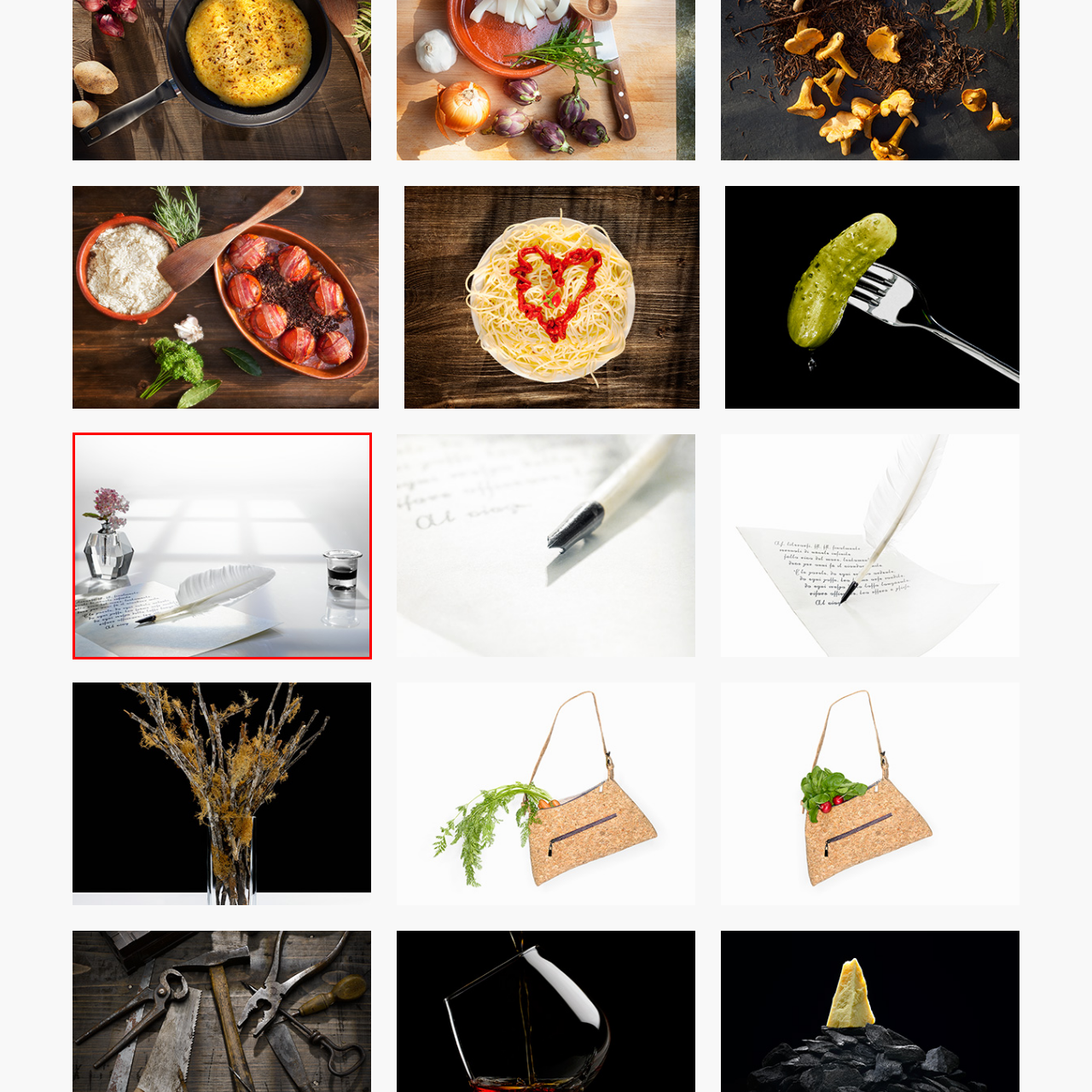Carefully inspect the area of the image highlighted by the red box and deliver a detailed response to the question below, based on your observations: What is the material of the ink pot?

The caption describes the ink pot as a 'small, clear glass ink pot', which reveals its material.